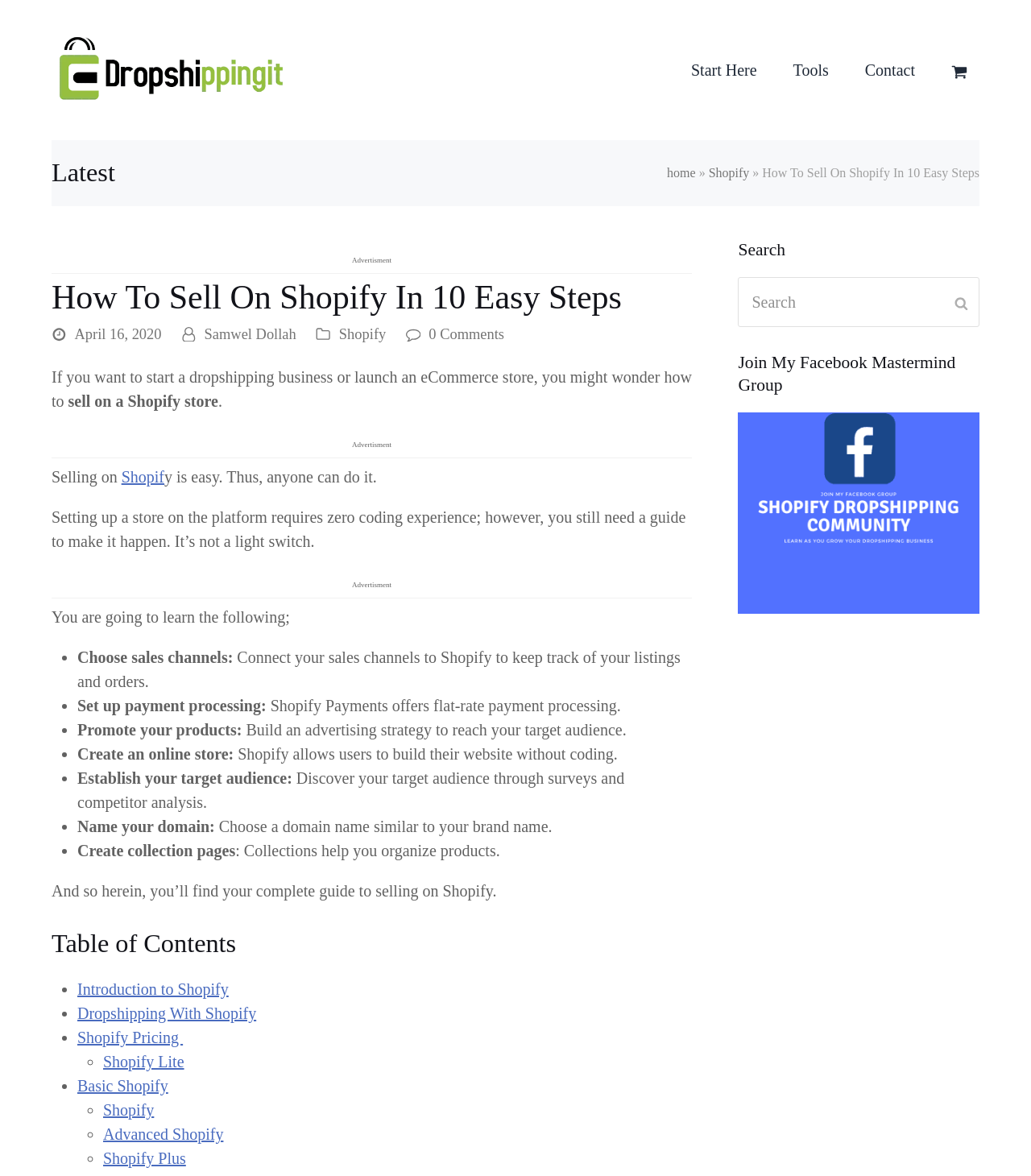Given the webpage screenshot and the description, determine the bounding box coordinates (top-left x, top-left y, bottom-right x, bottom-right y) that define the location of the UI element matching this description: Case Examples

None